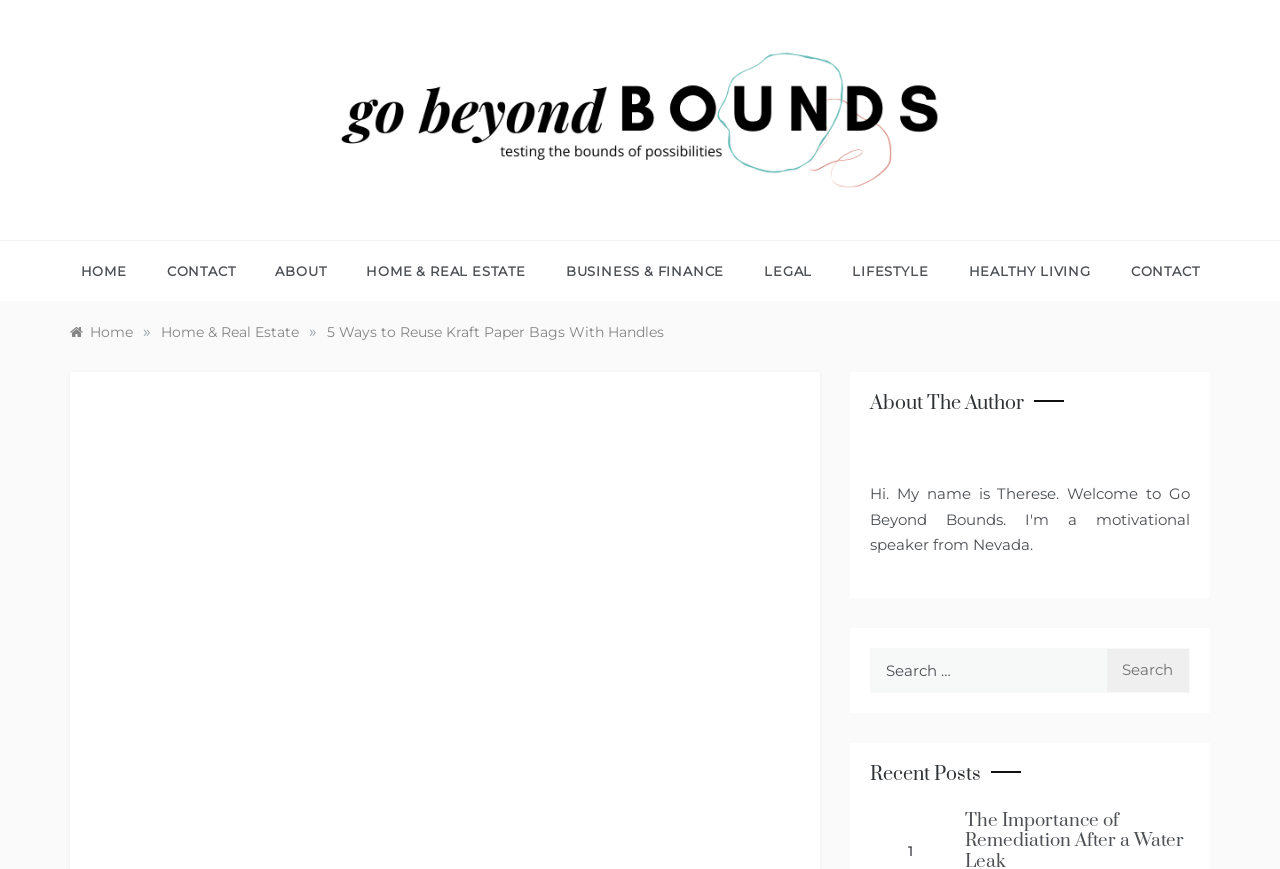What is the author's section? Examine the screenshot and reply using just one word or a brief phrase.

About The Author